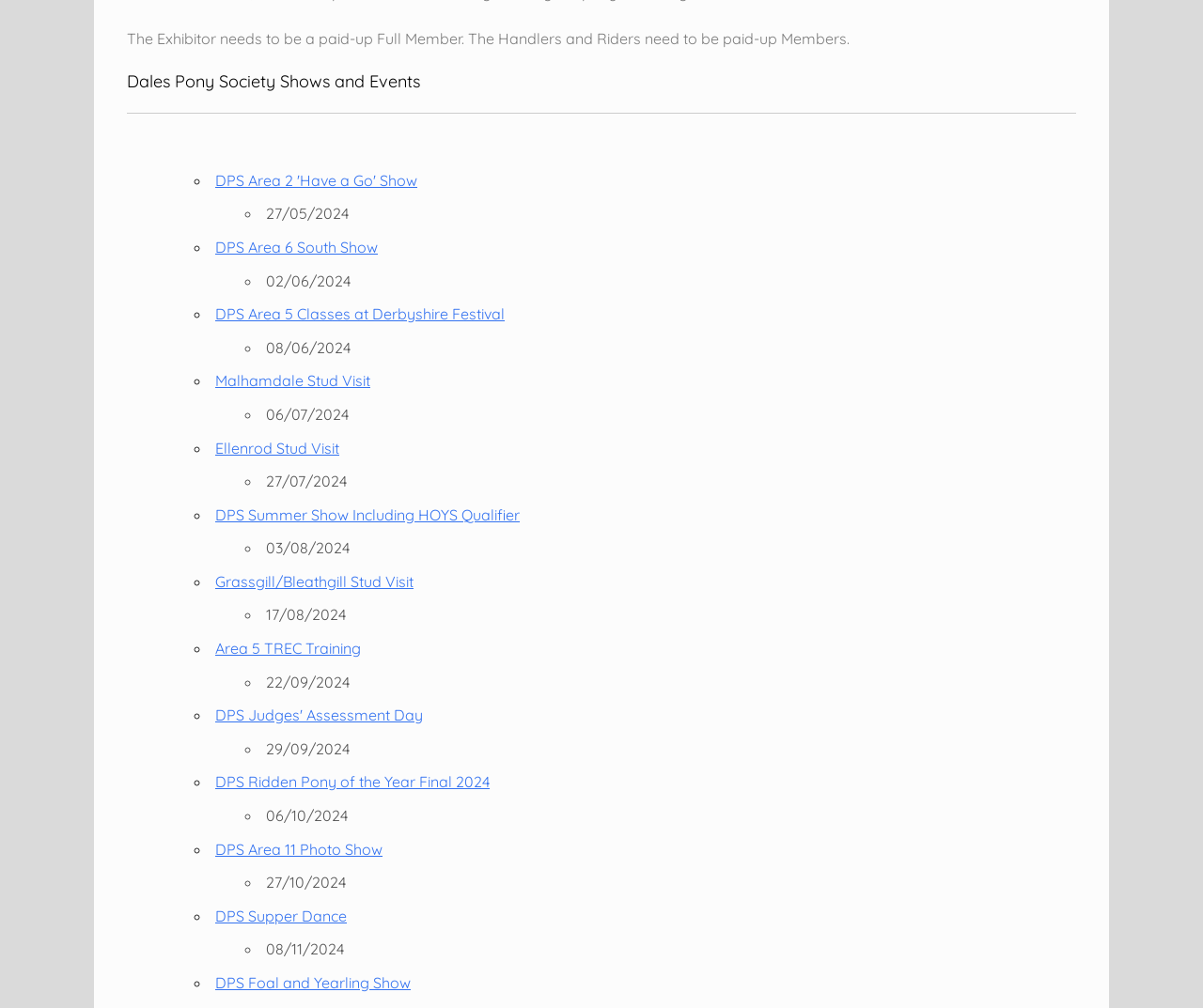Please give a succinct answer using a single word or phrase:
What is the purpose of the Exhibitor, Handlers, and Riders according to the webpage?

To be paid-up Members